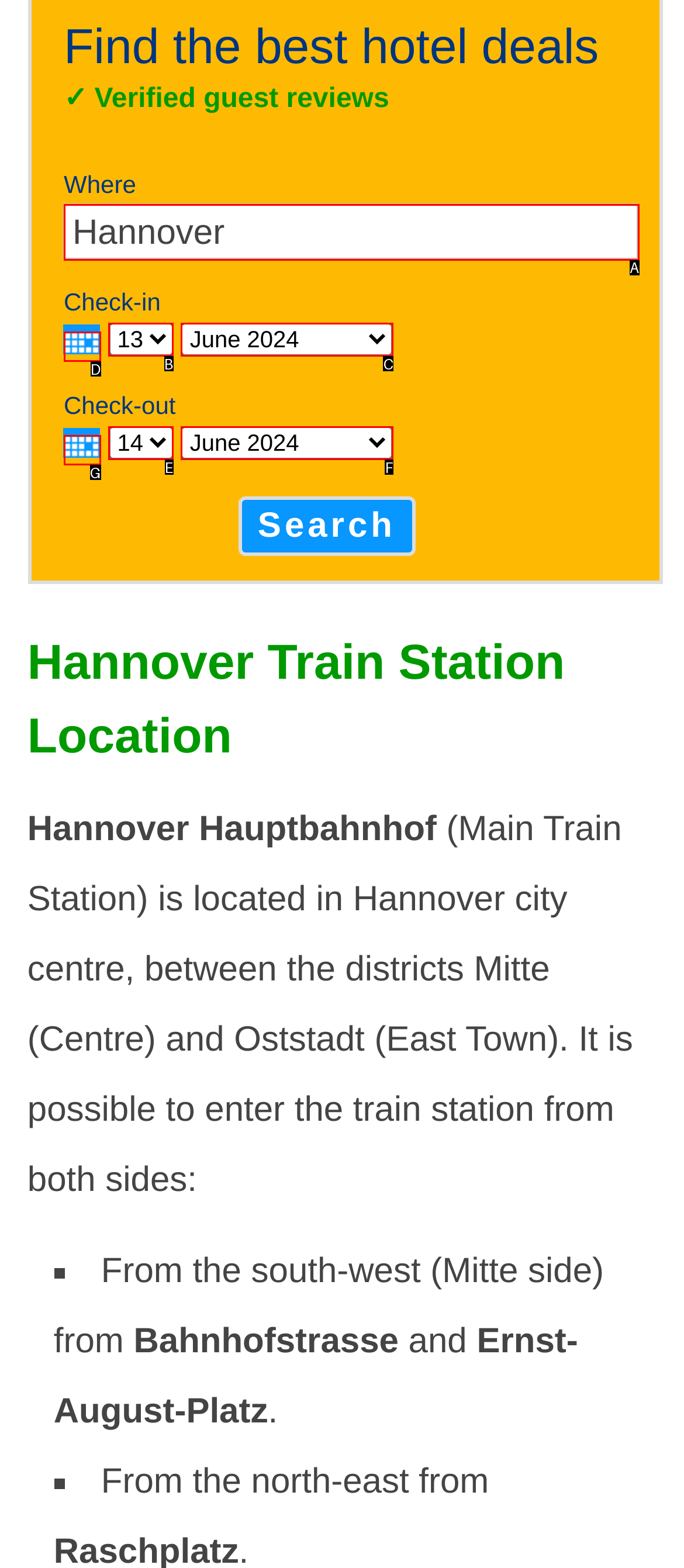Choose the HTML element that aligns with the description: parent_node: Check-in. Indicate your choice by stating the letter.

D